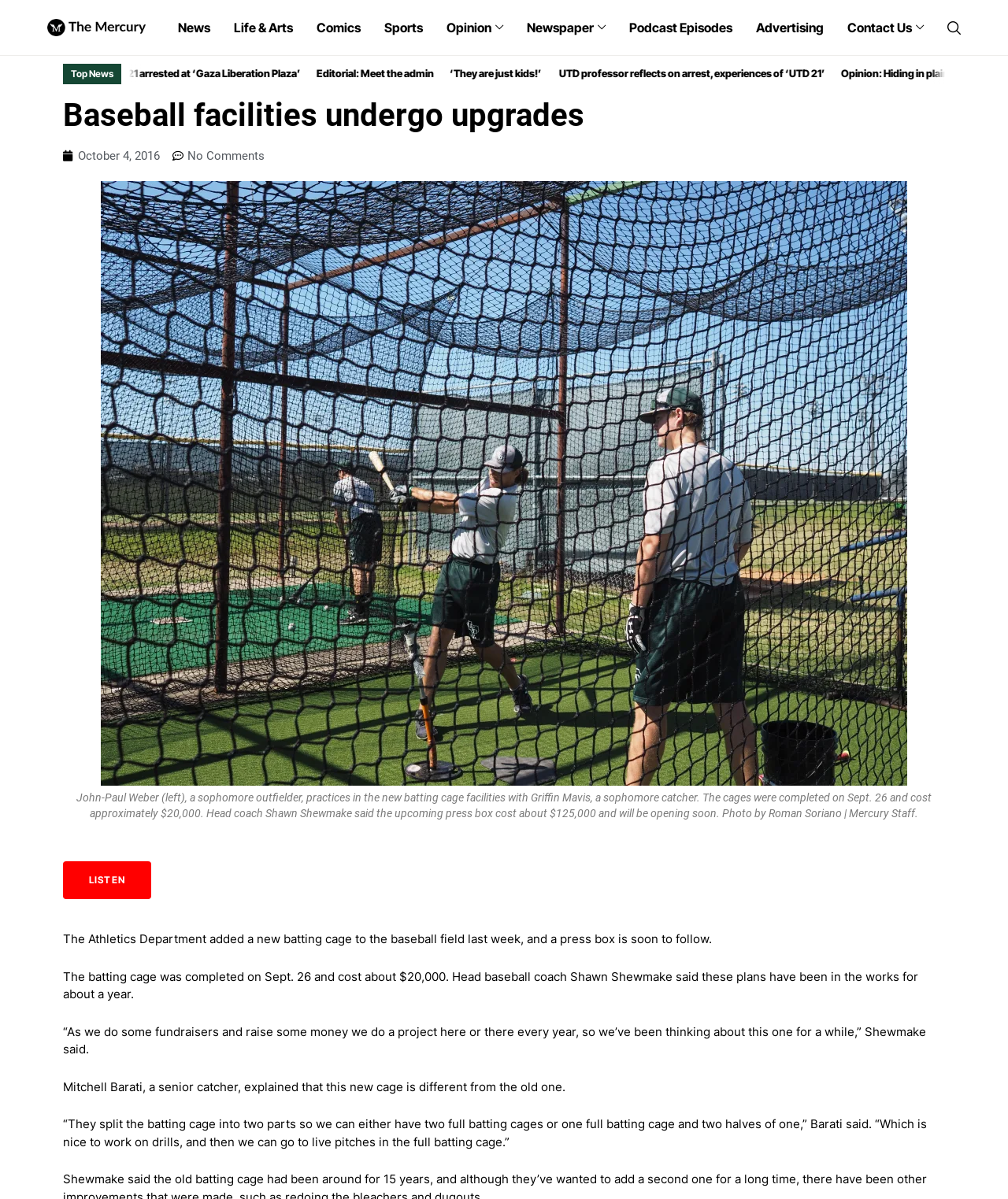Find the bounding box coordinates for the element that must be clicked to complete the instruction: "Read the article 'Baseball facilities undergo upgrades'". The coordinates should be four float numbers between 0 and 1, indicated as [left, top, right, bottom].

[0.062, 0.083, 0.938, 0.11]